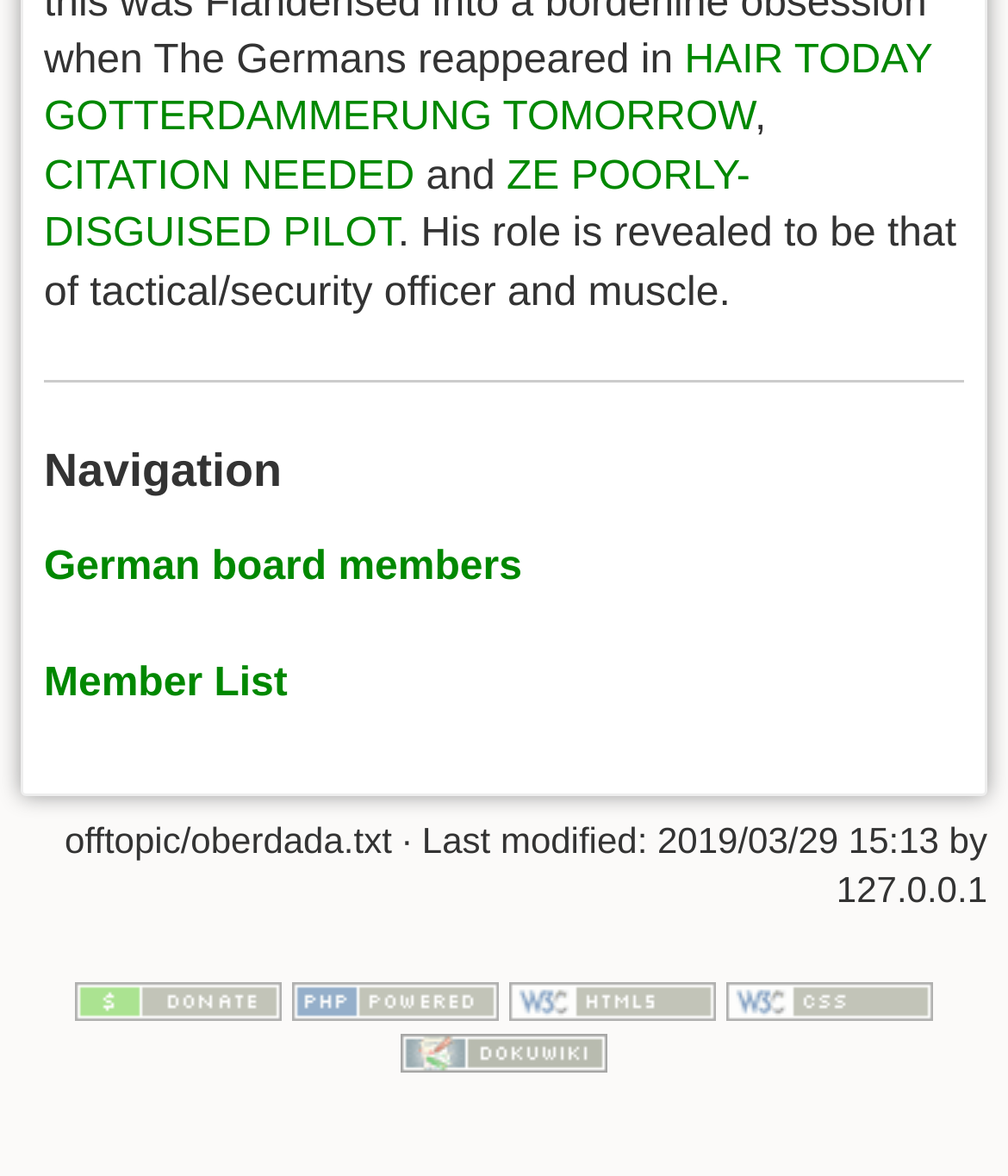Please indicate the bounding box coordinates for the clickable area to complete the following task: "Visit 'CITATION NEEDED'". The coordinates should be specified as four float numbers between 0 and 1, i.e., [left, top, right, bottom].

[0.044, 0.131, 0.411, 0.169]